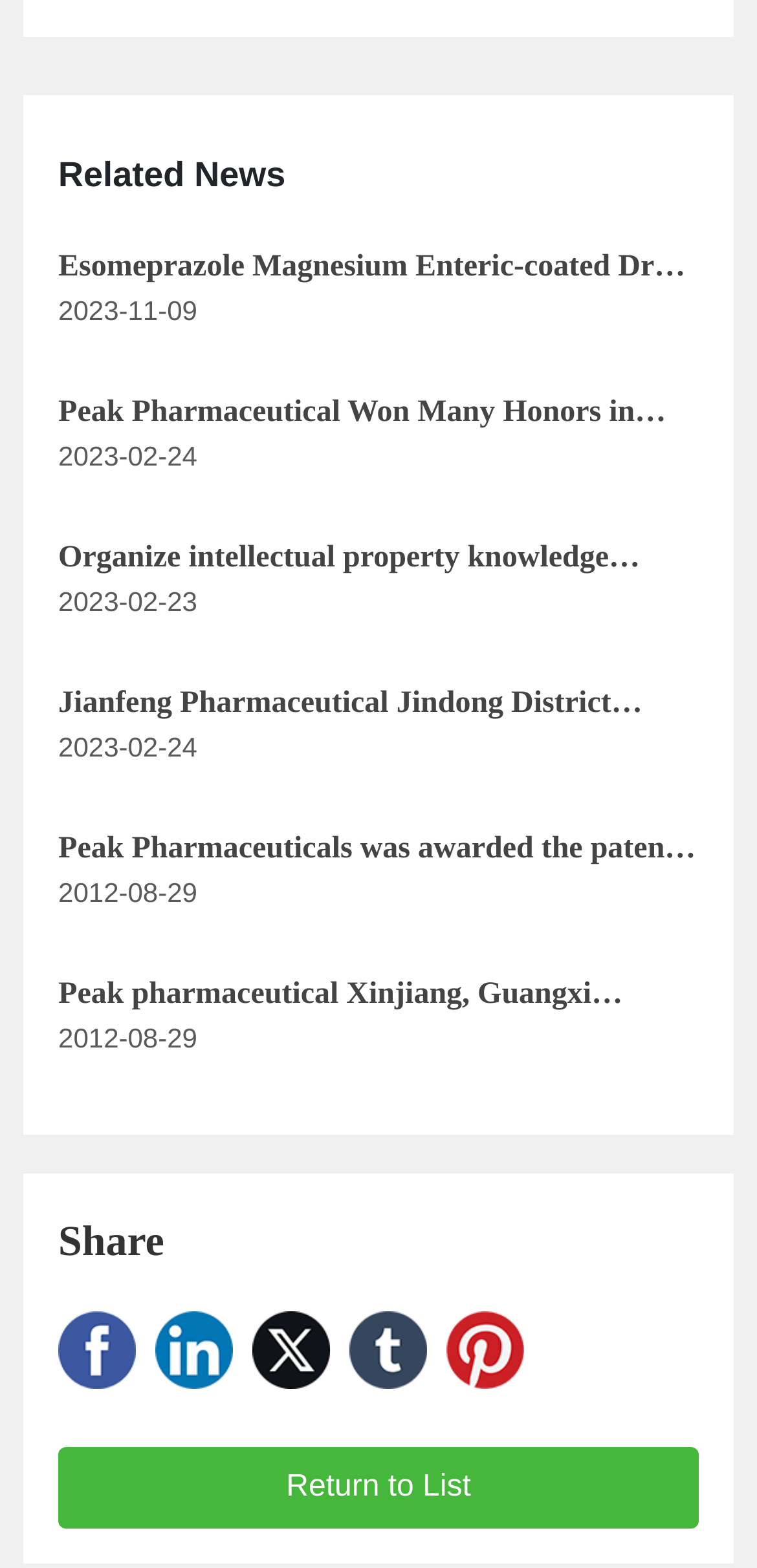How many news articles are listed on this page?
We need a detailed and exhaustive answer to the question. Please elaborate.

I counted the number of link elements with news article titles and found 7 of them, indicating that there are 7 news articles listed on this page.